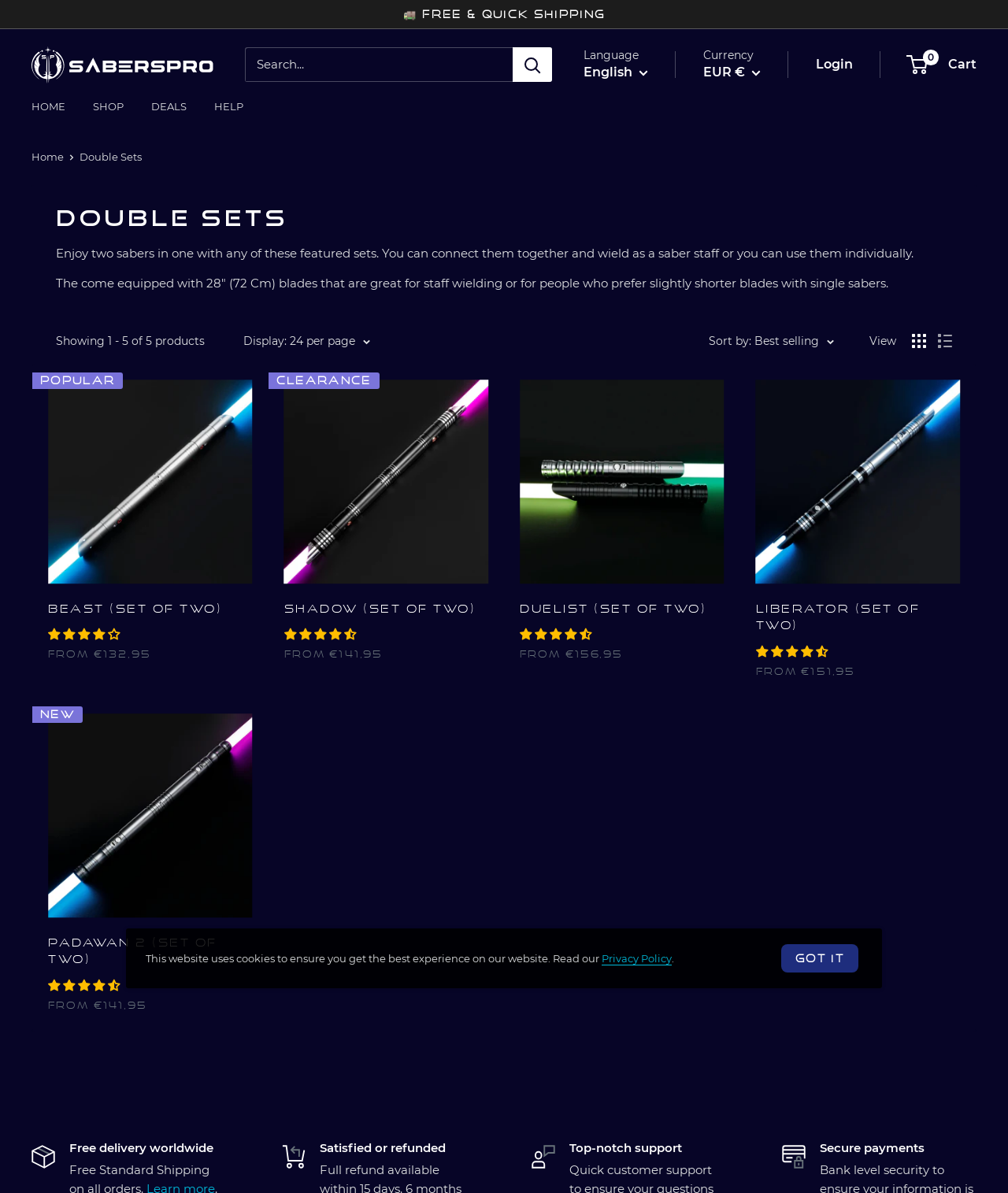Pinpoint the bounding box coordinates of the element you need to click to execute the following instruction: "View product details of Beast". The bounding box should be represented by four float numbers between 0 and 1, in the format [left, top, right, bottom].

[0.048, 0.318, 0.25, 0.49]